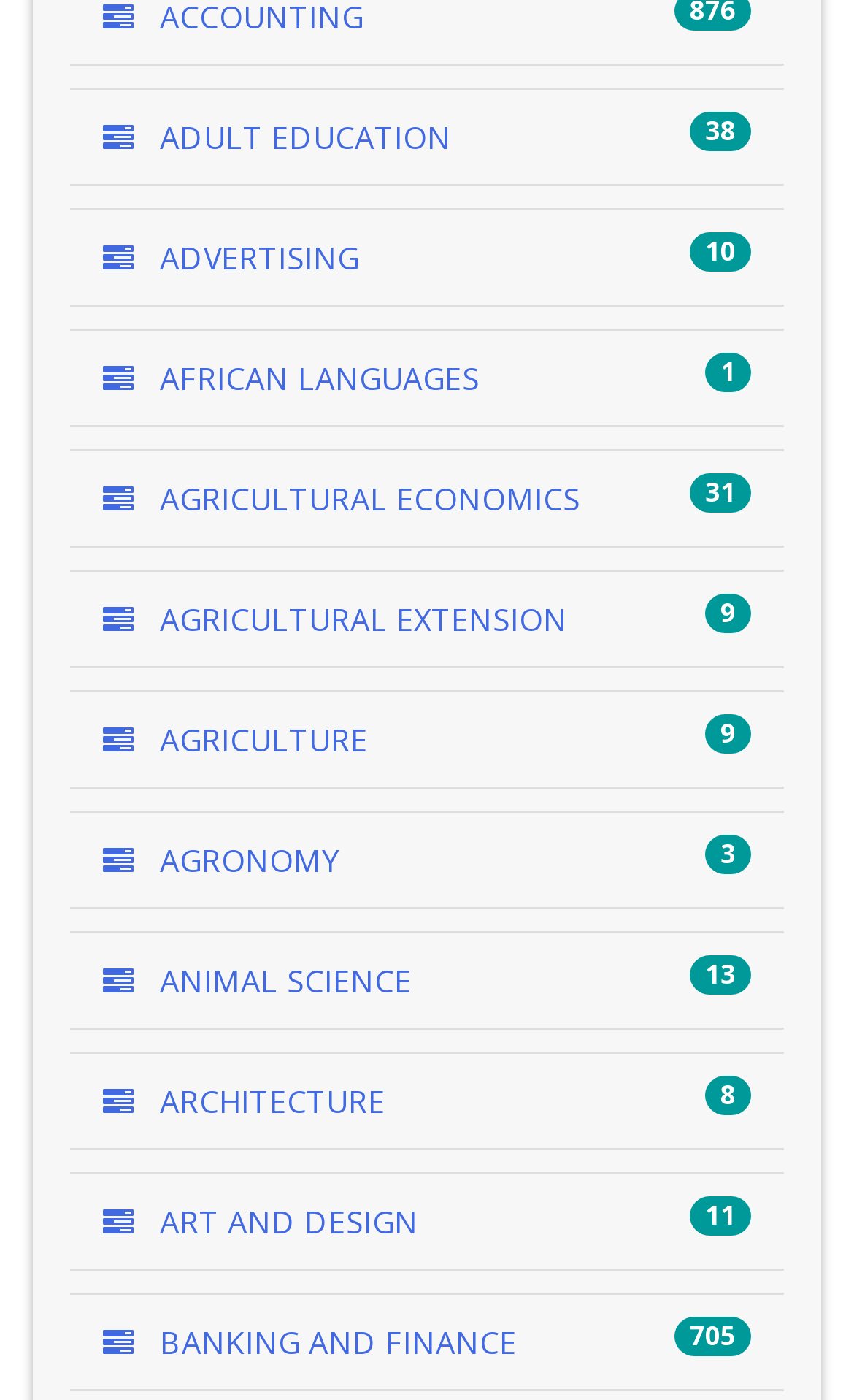Please provide a detailed answer to the question below based on the screenshot: 
Are there any categories related to art?

I found a link element with the OCR text 'ART AND DESIGN 11', which indicates that there is a category related to art.